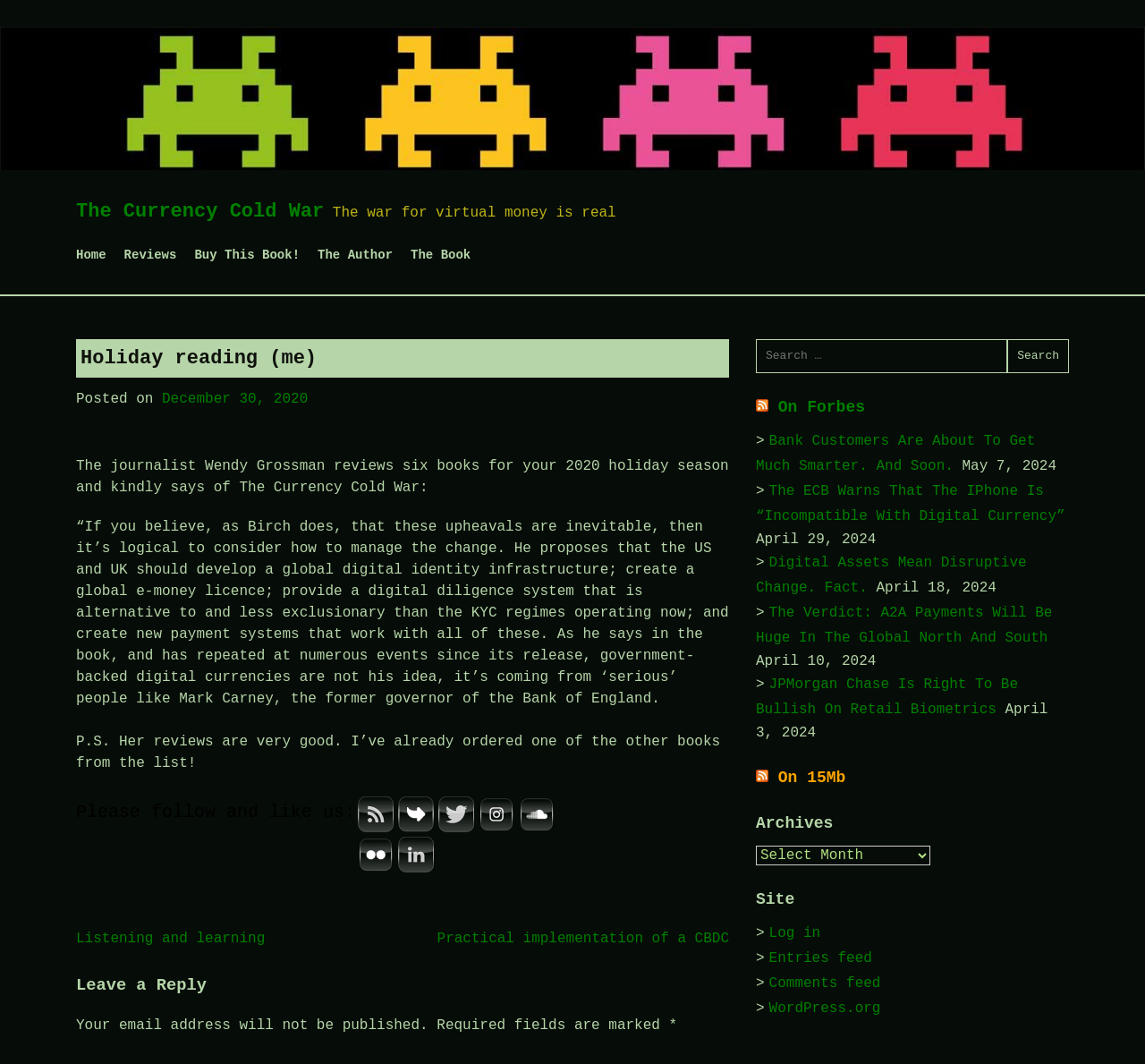How many links are there in the navigation section?
Please provide a comprehensive answer based on the visual information in the image.

The navigation section contains two links, 'Listening and learning' and 'Practical implementation of a CBDC', which can be found by examining the link elements within the navigation section.